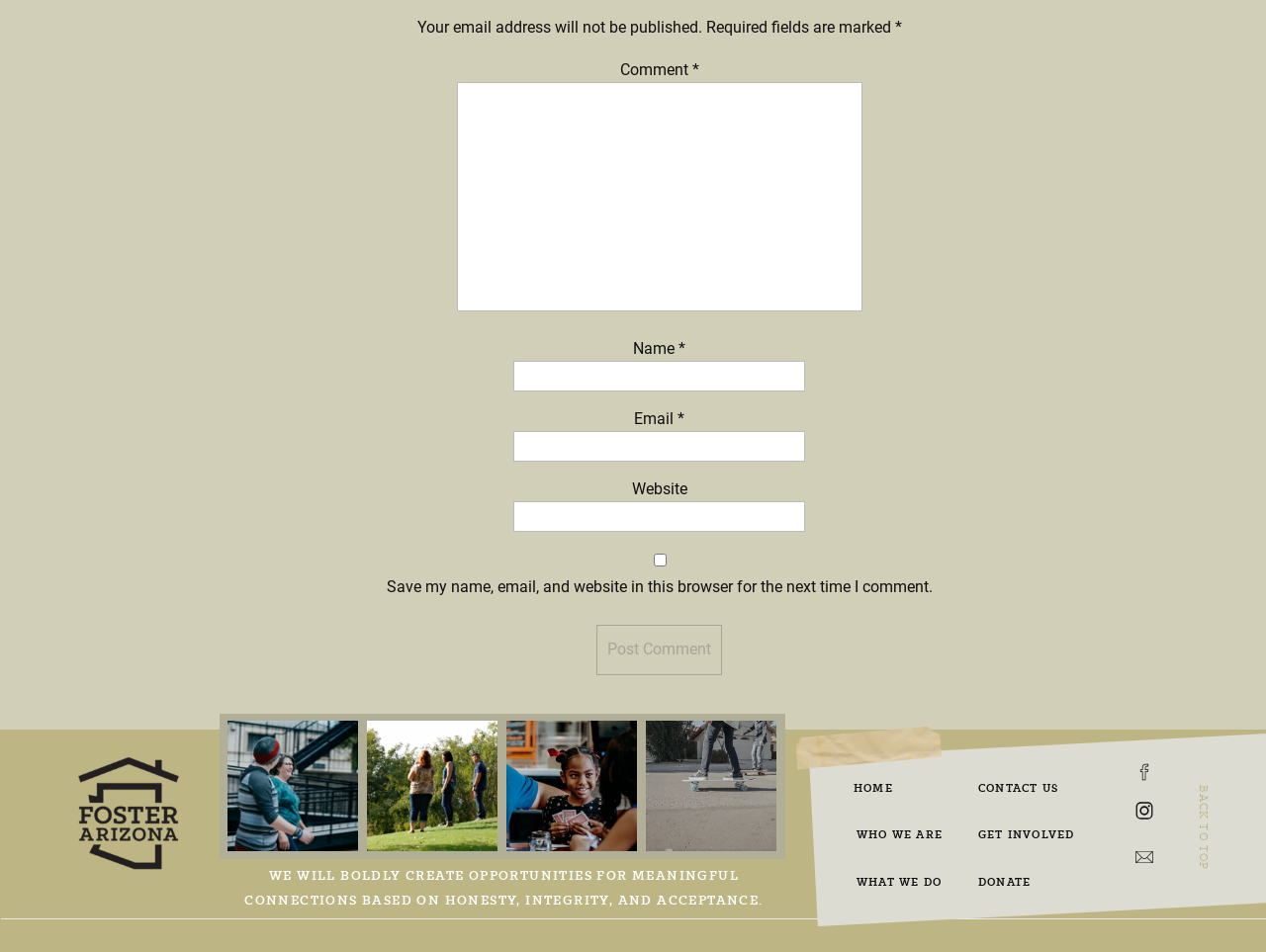Identify and provide the bounding box coordinates of the UI element described: "Who we are". The coordinates should be formatted as [left, top, right, bottom], with each number being a float between 0 and 1.

[0.677, 0.86, 0.747, 0.894]